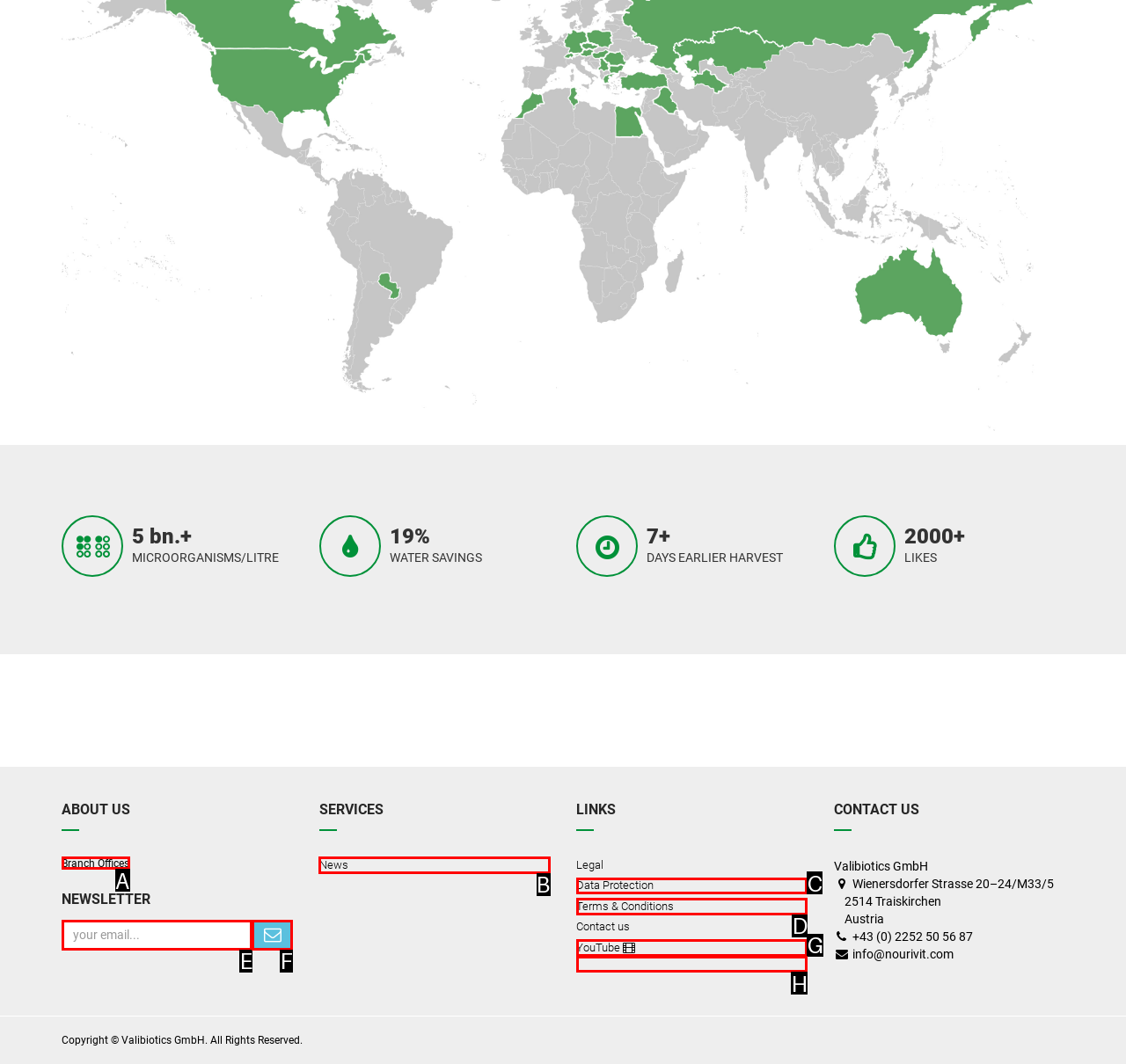Choose the UI element that best aligns with the description: Terms & Conditions
Respond with the letter of the chosen option directly.

D